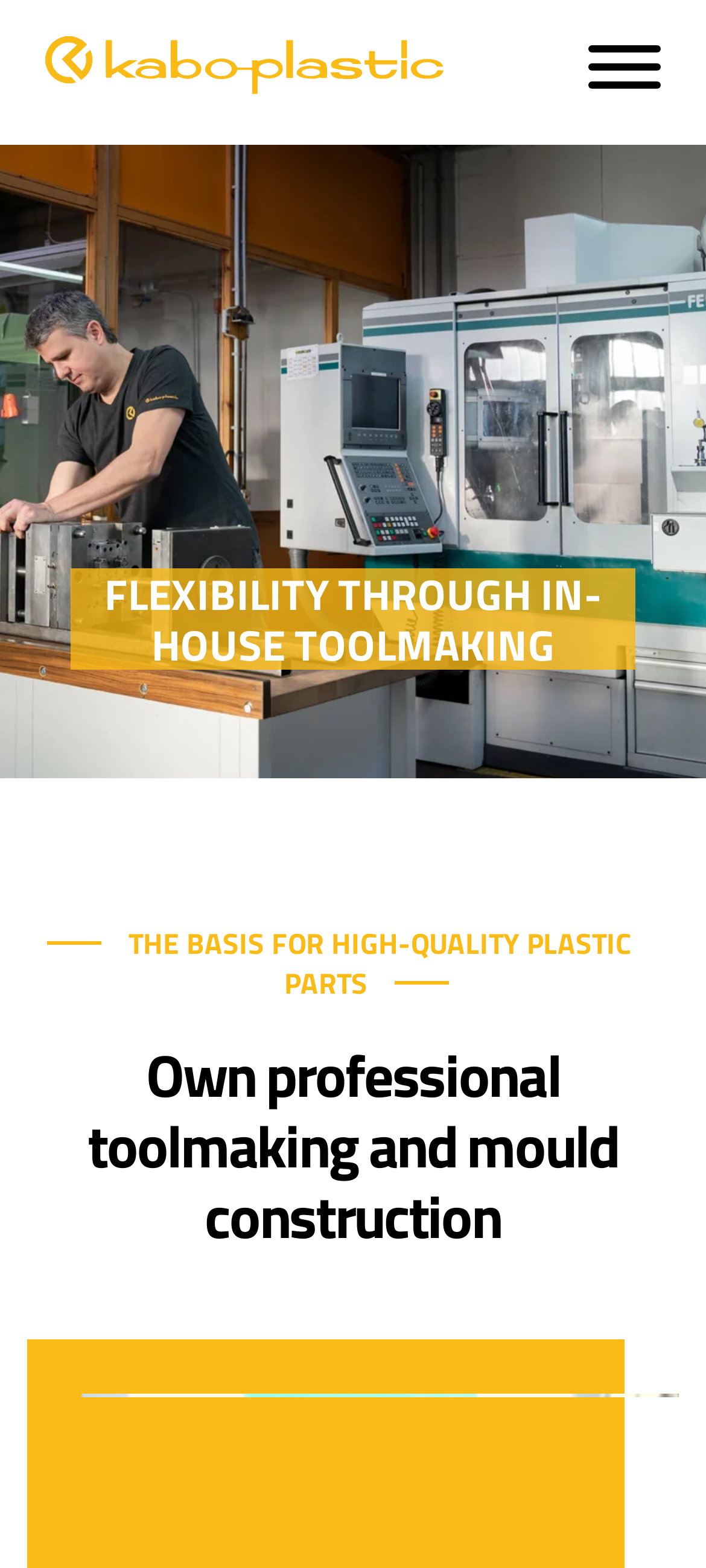Reply to the question with a single word or phrase:
What languages are available on the website?

German and English